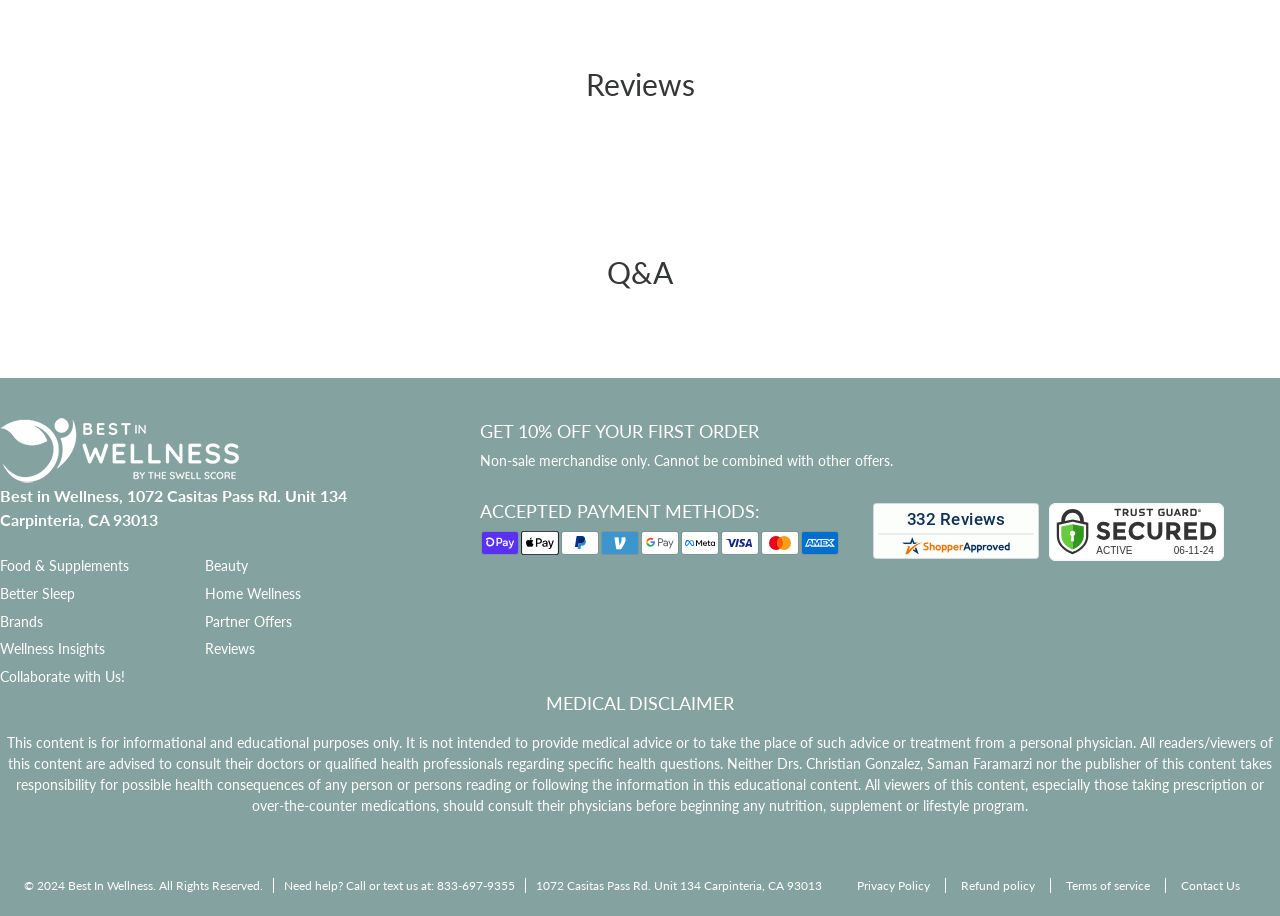What are the main categories of products?
Give a single word or phrase answer based on the content of the image.

Food & Supplements, Beauty, etc.